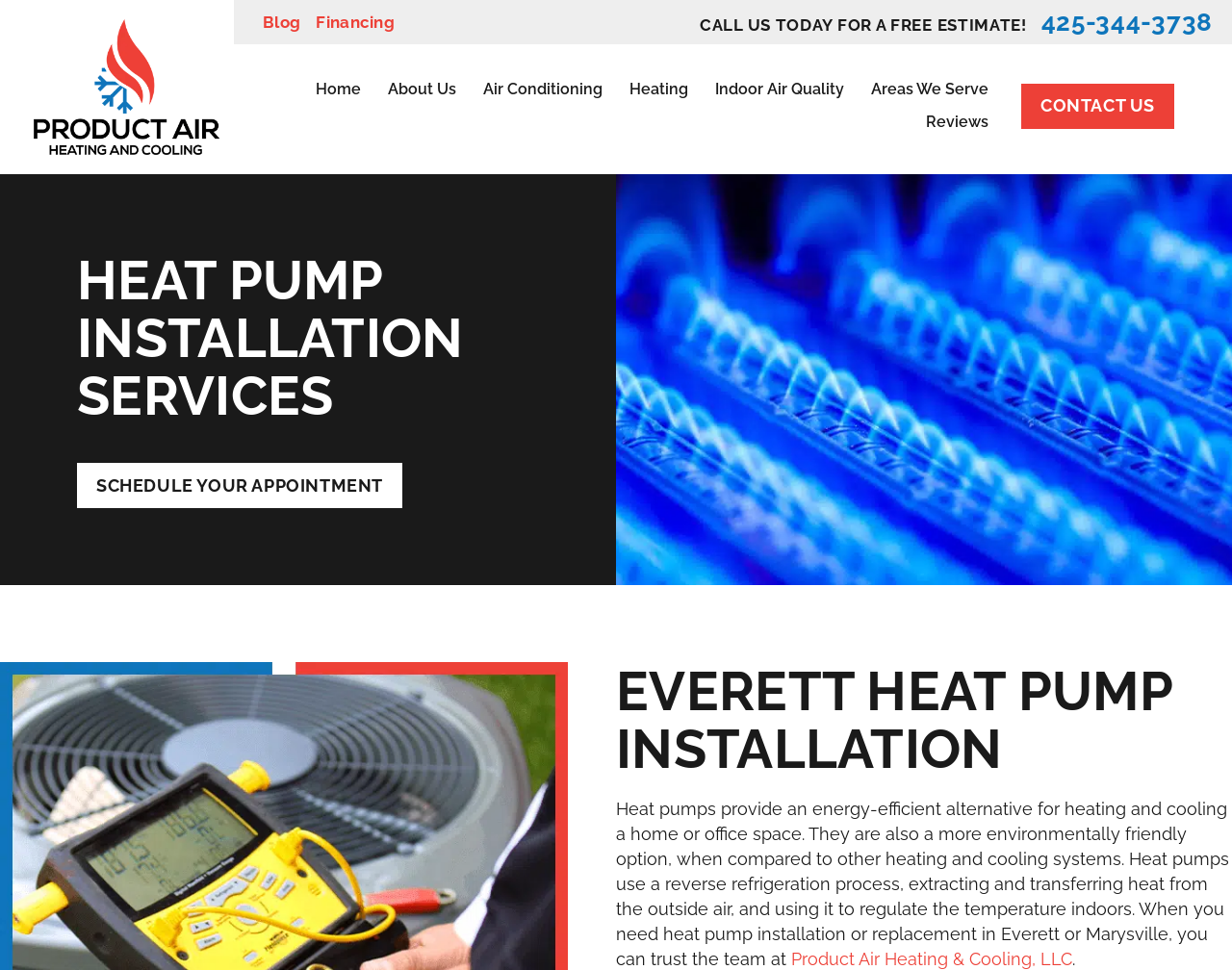Please identify the bounding box coordinates of the clickable region that I should interact with to perform the following instruction: "Read the blog". The coordinates should be expressed as four float numbers between 0 and 1, i.e., [left, top, right, bottom].

[0.213, 0.011, 0.244, 0.035]